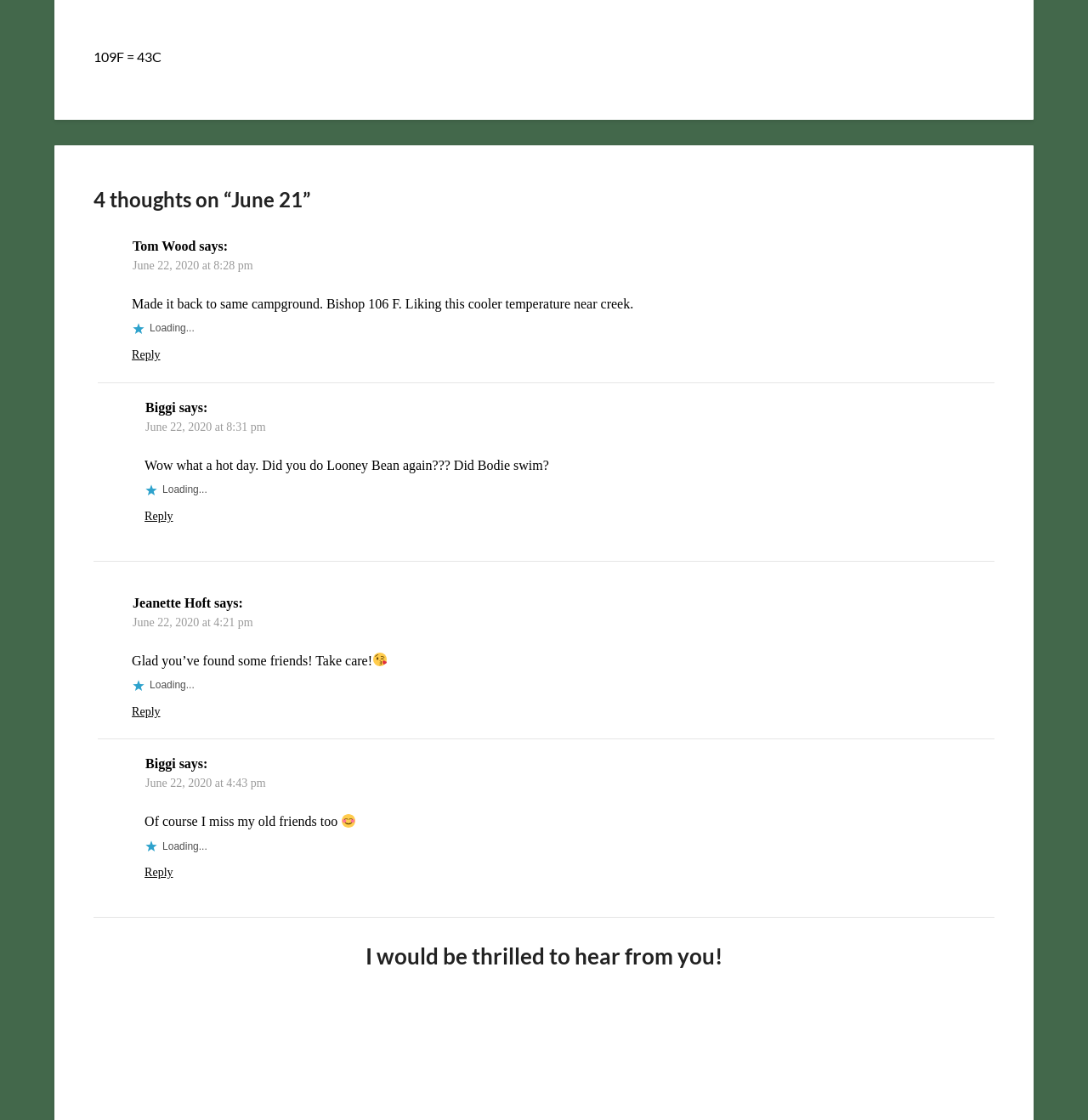Use a single word or phrase to answer the question: What is the last sentence on the webpage?

I would be thrilled to hear from you!